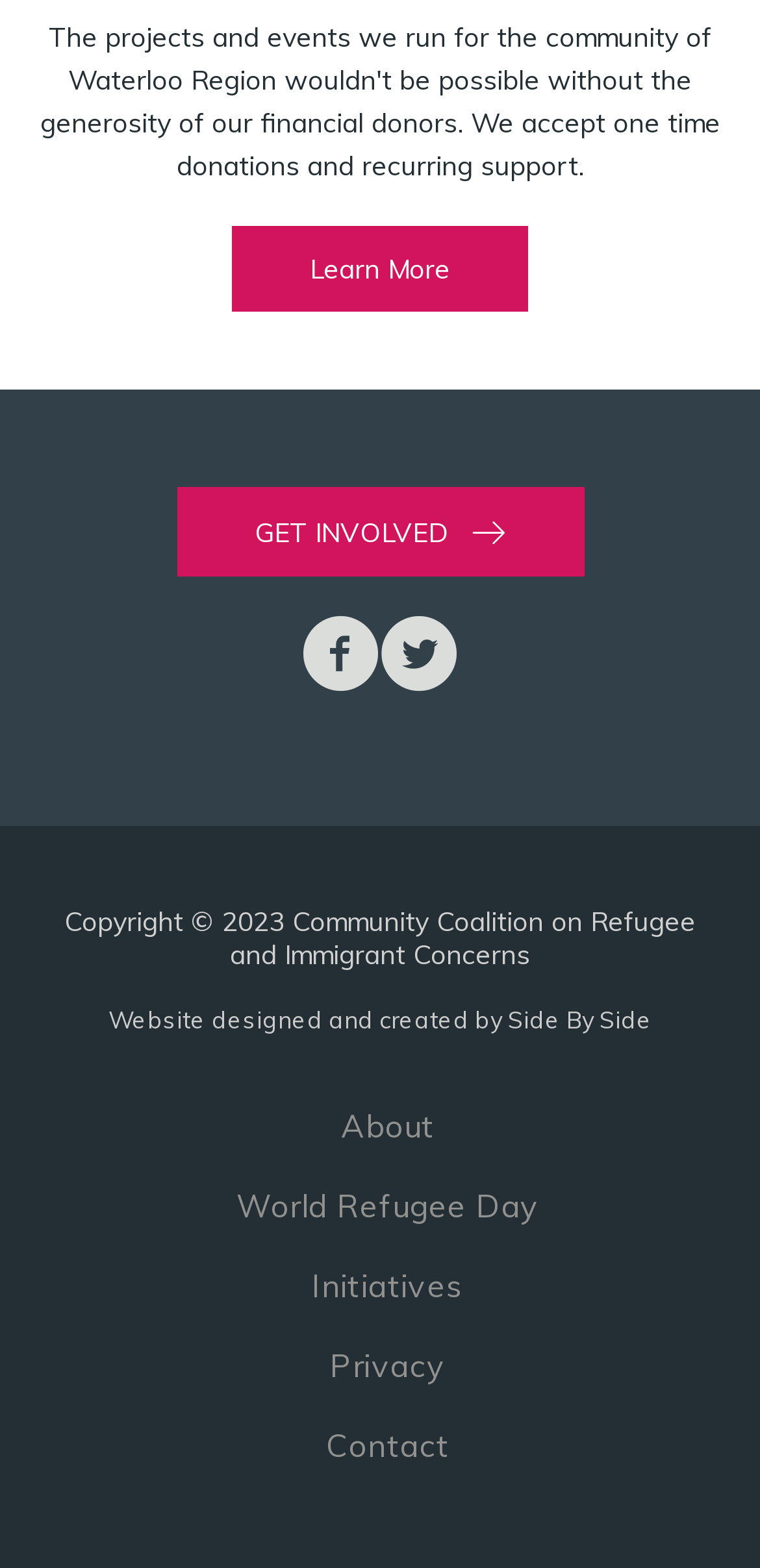Examine the image carefully and respond to the question with a detailed answer: 
How many navigation links are present at the bottom?

I counted the number of link elements at the bottom of the webpage, specifically 'About', 'World Refugee Day', 'Initiatives', 'Privacy', and 'Contact', and found six navigation links.